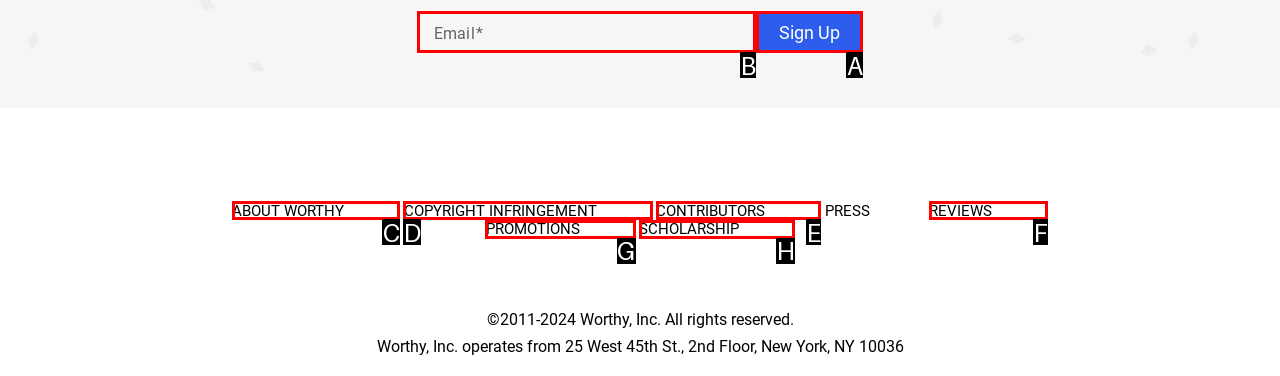Tell me the letter of the UI element to click in order to accomplish the following task: Click Sign Up
Answer with the letter of the chosen option from the given choices directly.

A